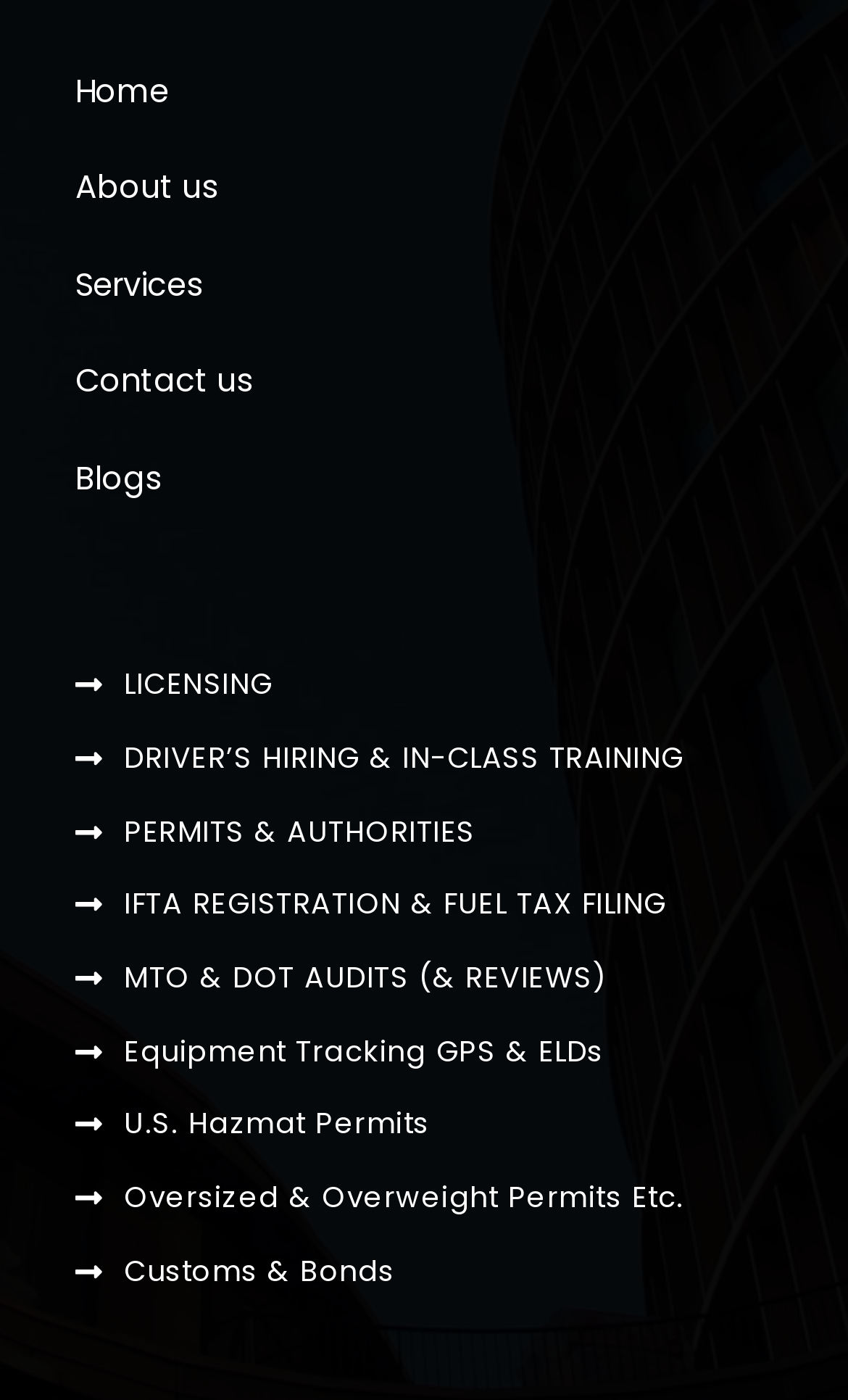Please specify the bounding box coordinates of the region to click in order to perform the following instruction: "view services offered".

[0.089, 0.169, 0.911, 0.238]